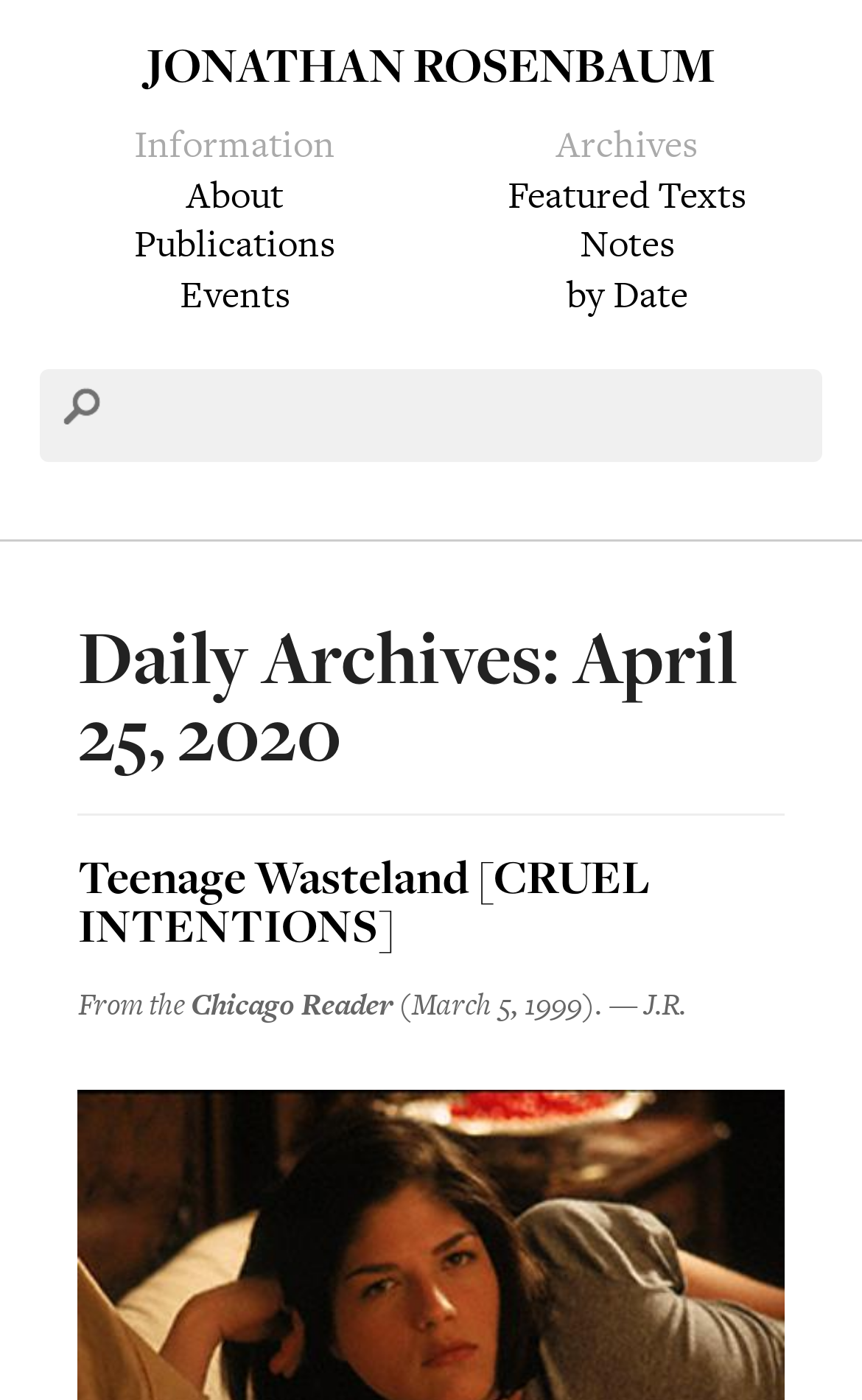Find the bounding box coordinates of the area to click in order to follow the instruction: "view publications".

[0.156, 0.155, 0.389, 0.193]